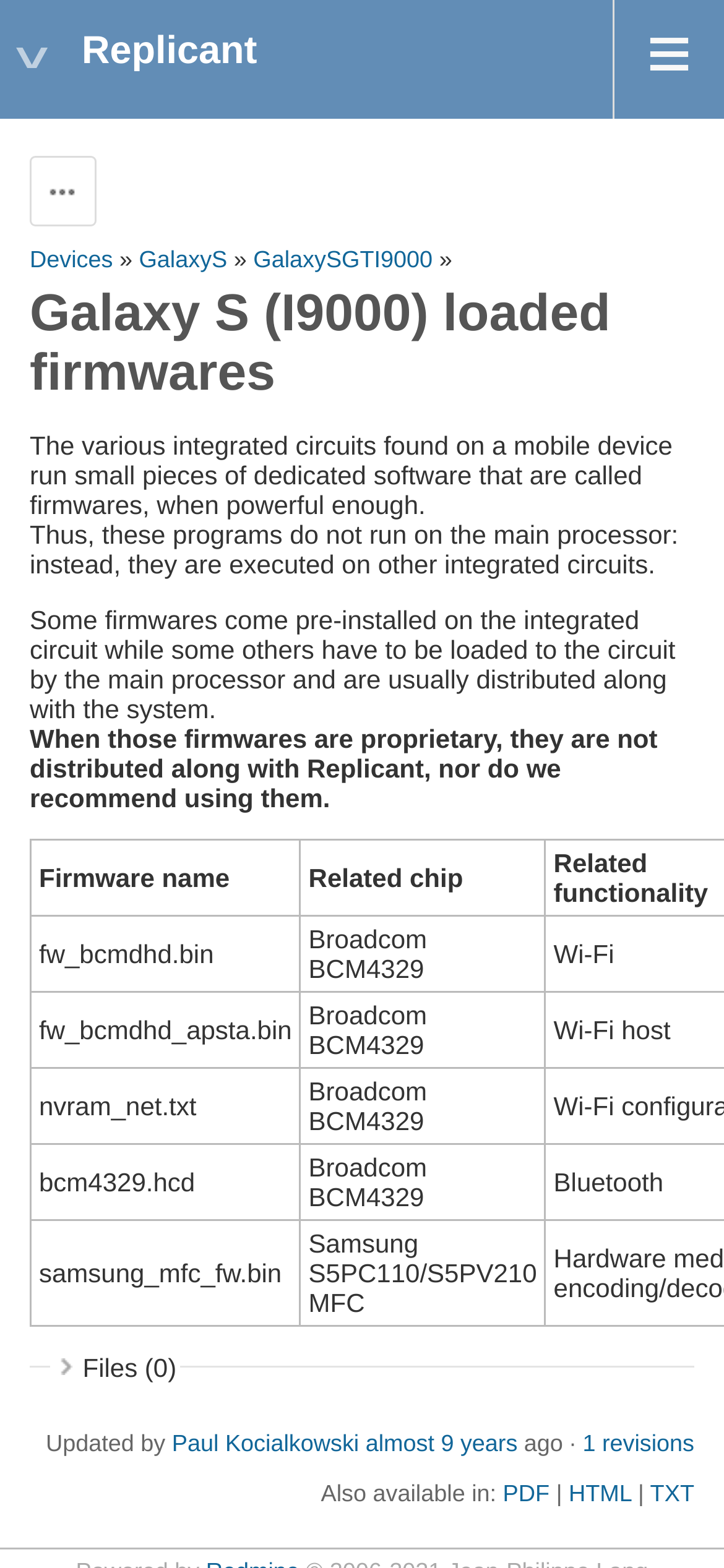Please identify the coordinates of the bounding box that should be clicked to fulfill this instruction: "Click on the ≡ icon".

[0.846, 0.0, 1.0, 0.076]